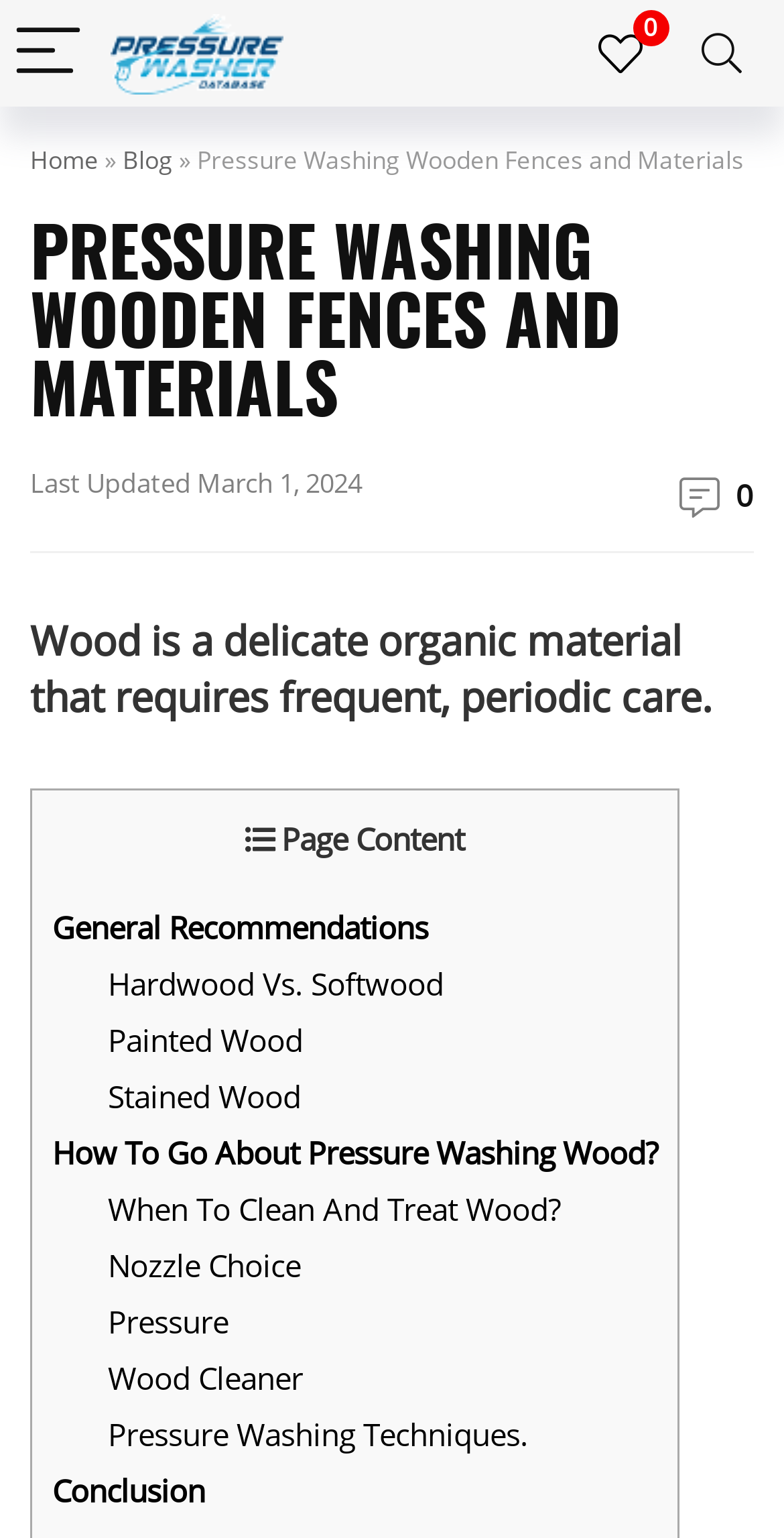What is the purpose of the button at the top right corner of the webpage?
Please provide a full and detailed response to the question.

I found the purpose of the button at the top right corner of the webpage by looking at the button's text, which is 'Search'.